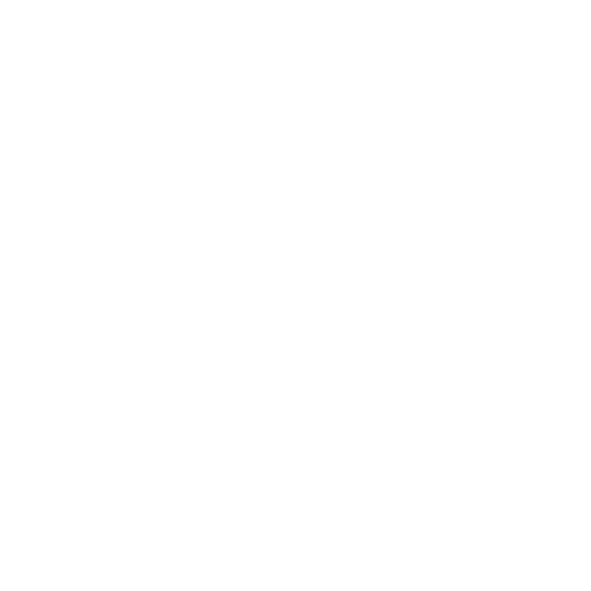What is included with the device?
Answer the question with a thorough and detailed explanation.

The caption specifies that the device comes with only the items pictured, which excludes software, and the accompanying road case is also included.